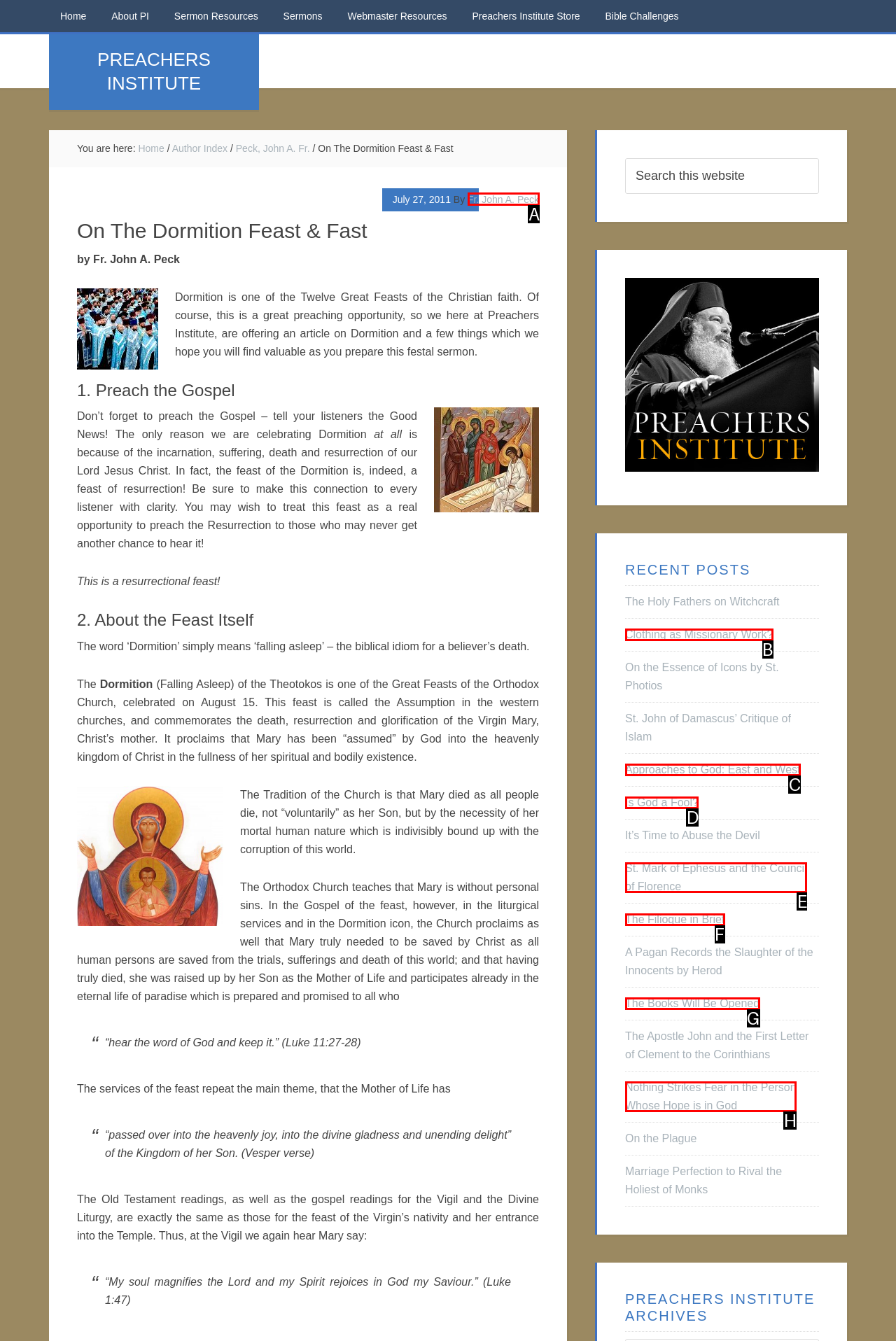Determine which option should be clicked to carry out this task: Explore some potential applications for voltron data and apache arrow
State the letter of the correct choice from the provided options.

None